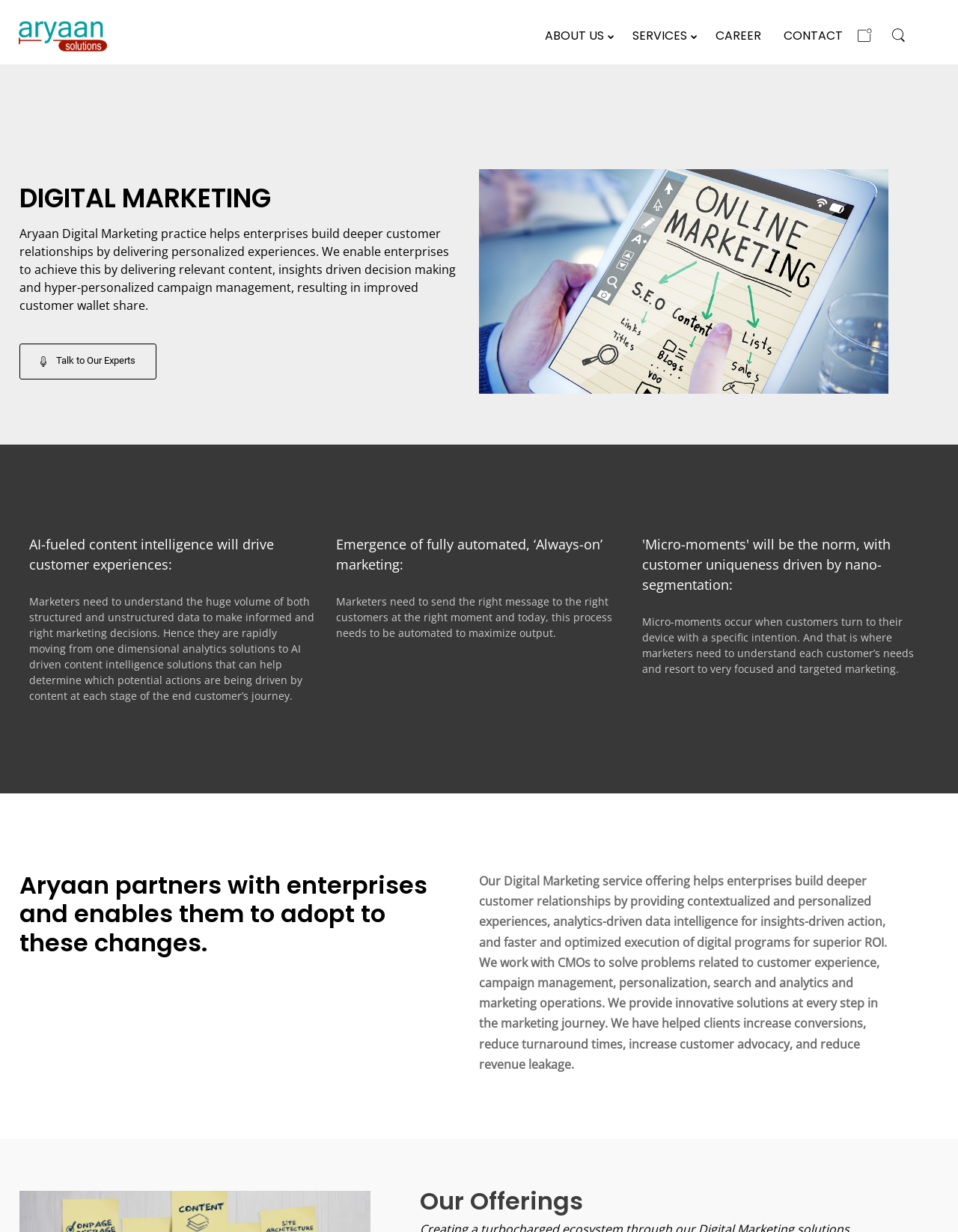Please identify the bounding box coordinates of the element I should click to complete this instruction: 'Click on 'ABOUT US''. The coordinates should be given as four float numbers between 0 and 1, like this: [left, top, right, bottom].

[0.564, 0.021, 0.64, 0.038]